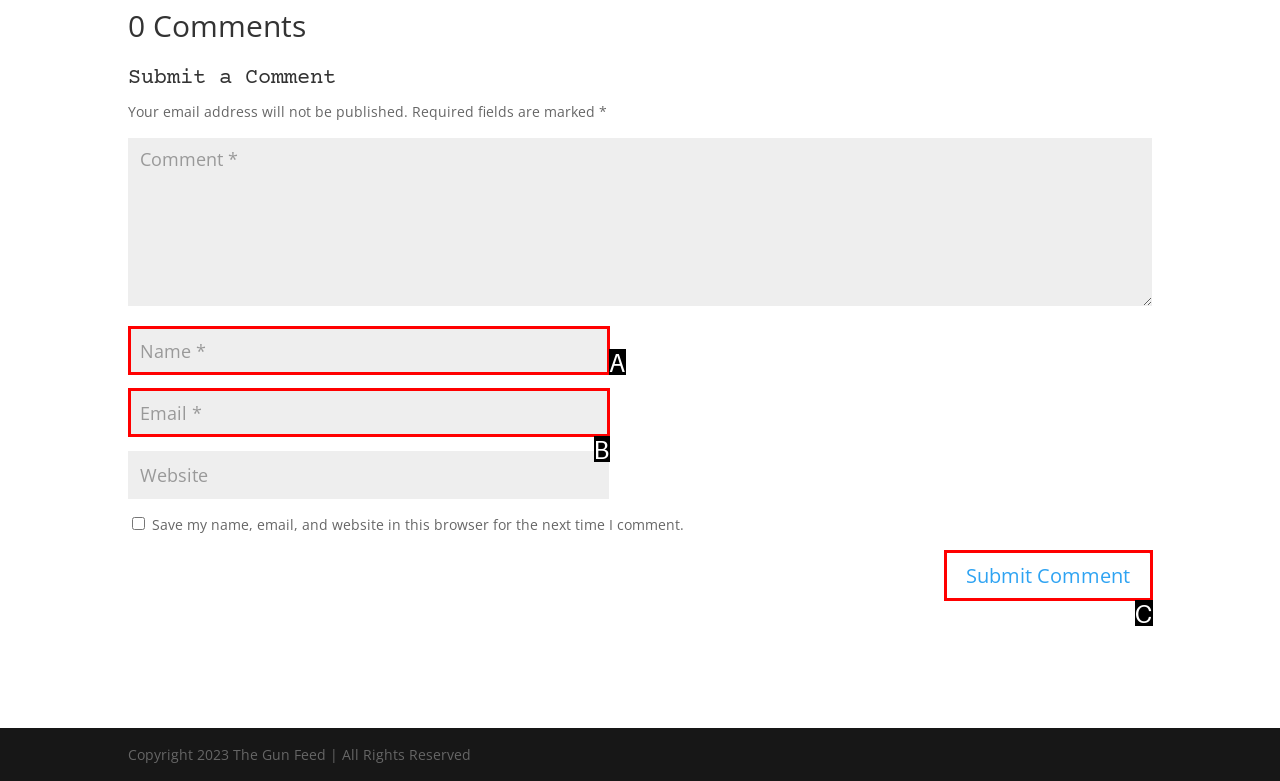Given the description: Submit Comment, pick the option that matches best and answer with the corresponding letter directly.

C